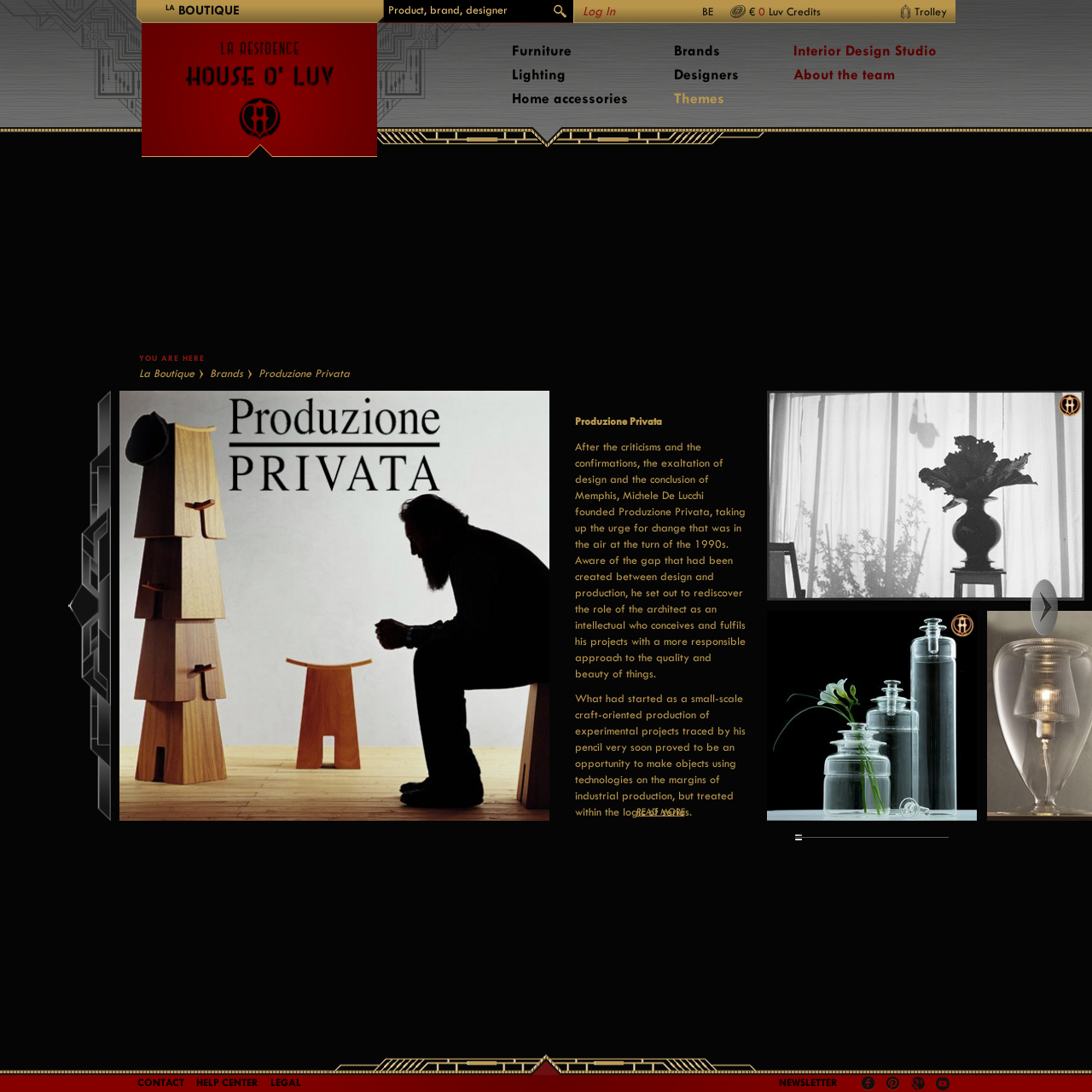Explain the webpage in detail, including its primary components.

The webpage is about Produzione Privata, a boutique design house. At the top, there is a superscript text "LA" and a static text "BOUTIQUE" next to each other. Below them, there is a search textbox with a placeholder text "Product, brand, designer". To the right of the search box, there are links to "Log In" and "Luv Credits". 

On the top-right corner, there is a link to "Trolley". Below the search box, there is a logo of "House O Luv" with an image and a link to the homepage. 

The main navigation menu is located below the logo, with links to "Furniture", "Lighting", "Home accessories", "Brands", "Designers", "Themes", "Catalog", "Interior Design Studio", and "About the team". 

The main content area is divided into two sections. The left section has a heading "YOU ARE HERE" and a breadcrumb navigation with links to "La Boutique", "Brands", and "Produzione Privata". 

The right section has a large image of Produzione Privata and three paragraphs of text describing the company's history and design philosophy. The text explains how the company was founded by Michele De Lucchi to bridge the gap between design and production, and how it focuses on creating products that combine traditional craftsmanship with modern technology. 

Below the text, there is a link to "READ MORE" and two links to product pages, "Vaso Bianco e Nero" and "Vaso Kado", each with an accompanying image. 

At the bottom of the page, there are links to "CONTACT", "HELP CENTER", "LEGAL", "NEWSLETTER", and social media profiles on Facebook, Pinterest, Google+, and YouTube.